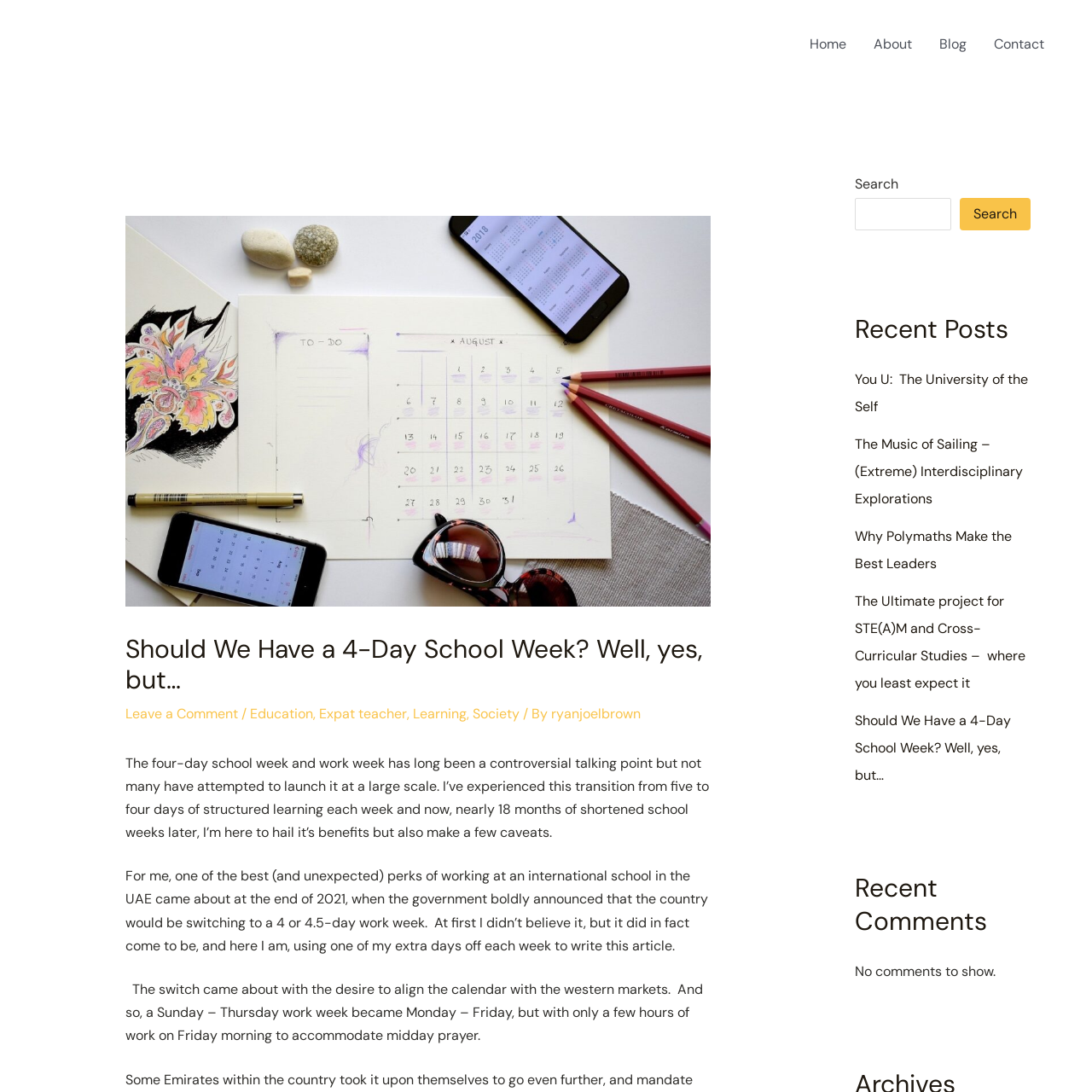Please determine the bounding box coordinates of the element to click on in order to accomplish the following task: "Search for a topic". Ensure the coordinates are four float numbers ranging from 0 to 1, i.e., [left, top, right, bottom].

[0.783, 0.181, 0.871, 0.211]